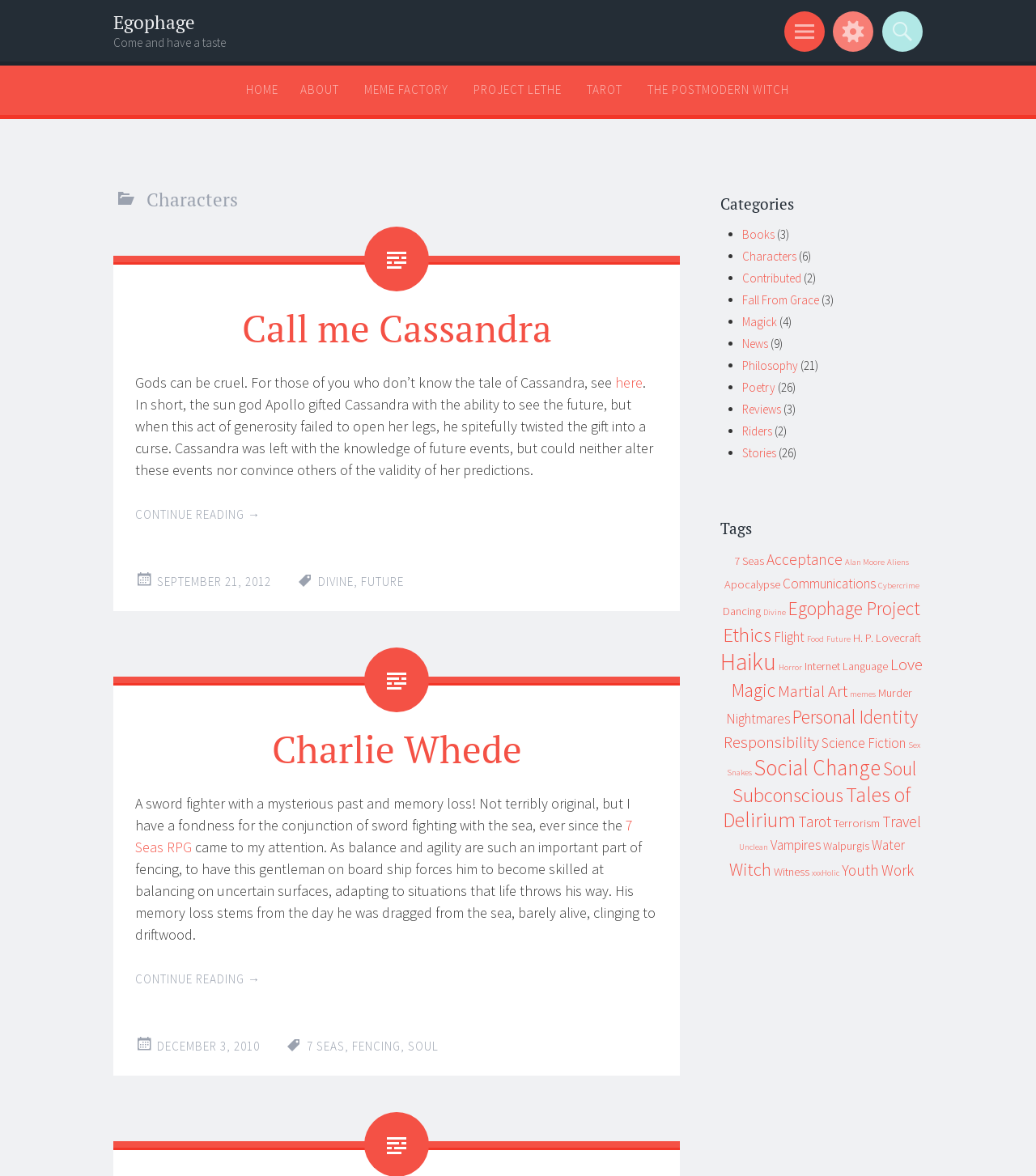Calculate the bounding box coordinates for the UI element based on the following description: "Project Lethe". Ensure the coordinates are four float numbers between 0 and 1, i.e., [left, top, right, bottom].

[0.457, 0.067, 0.543, 0.086]